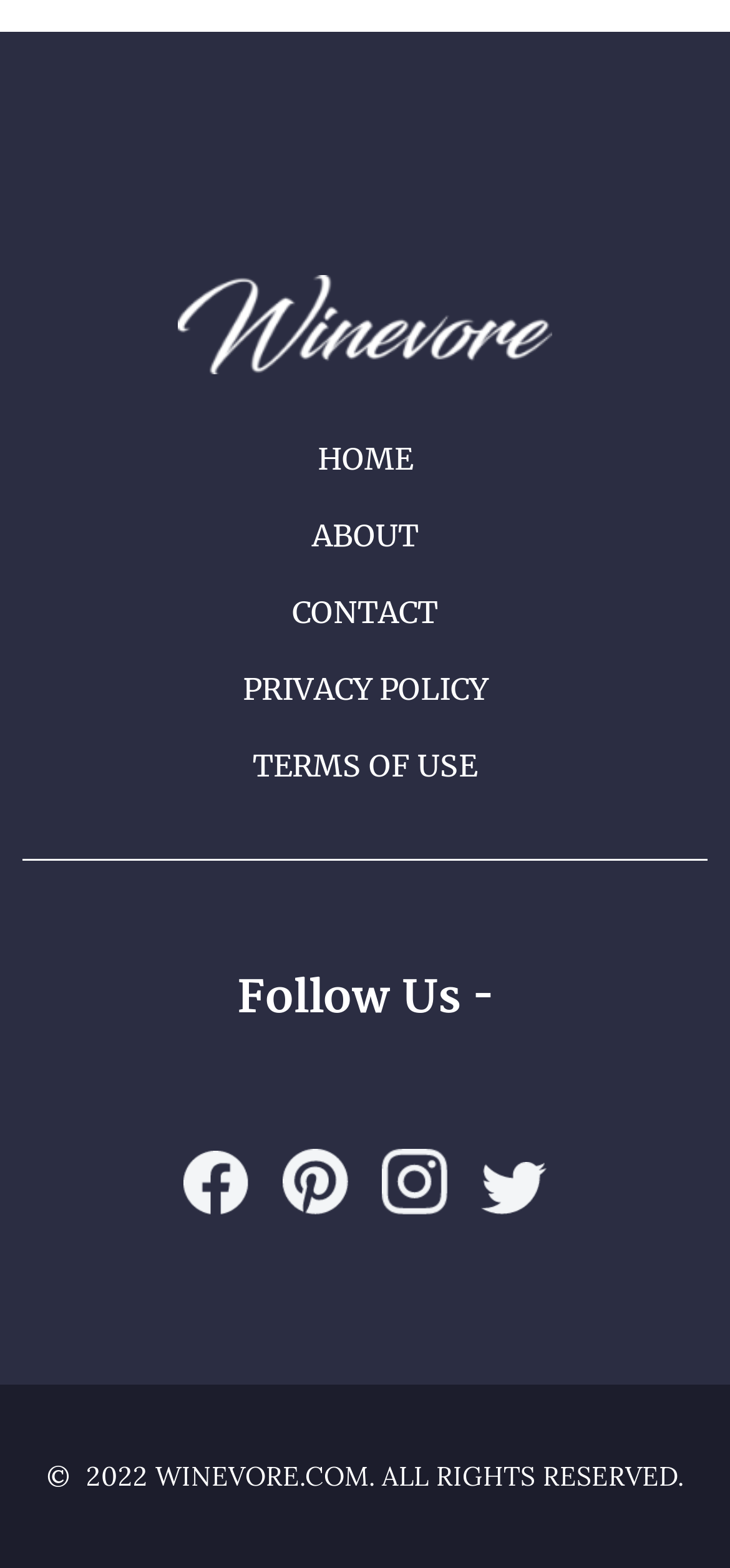Carefully examine the image and provide an in-depth answer to the question: How many social media links are there?

I counted the number of links with the text 'Image' and found four of them, which are likely social media links.